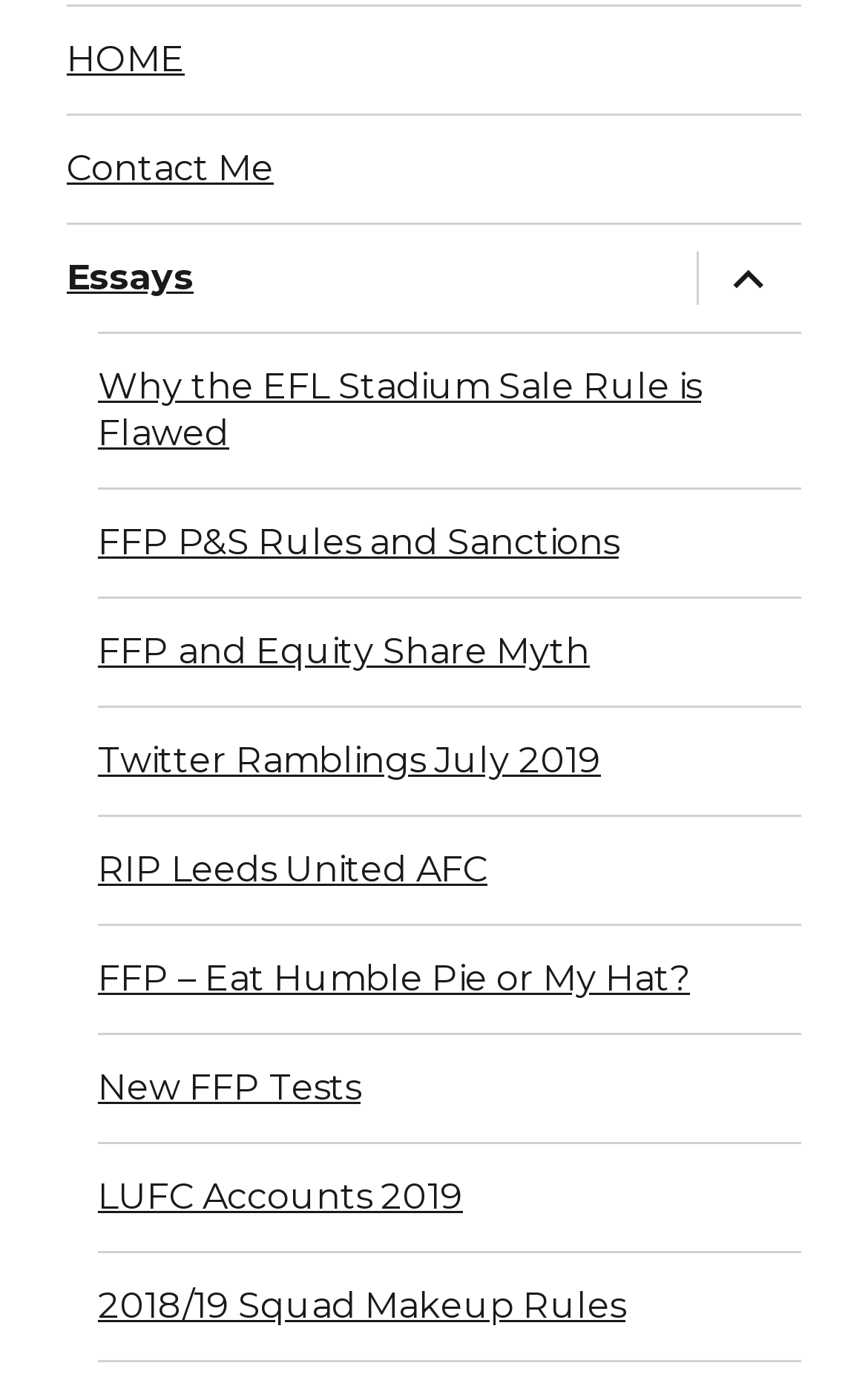Locate and provide the bounding box coordinates for the HTML element that matches this description: "Twitter Ramblings July 2019".

[0.113, 0.51, 0.923, 0.587]